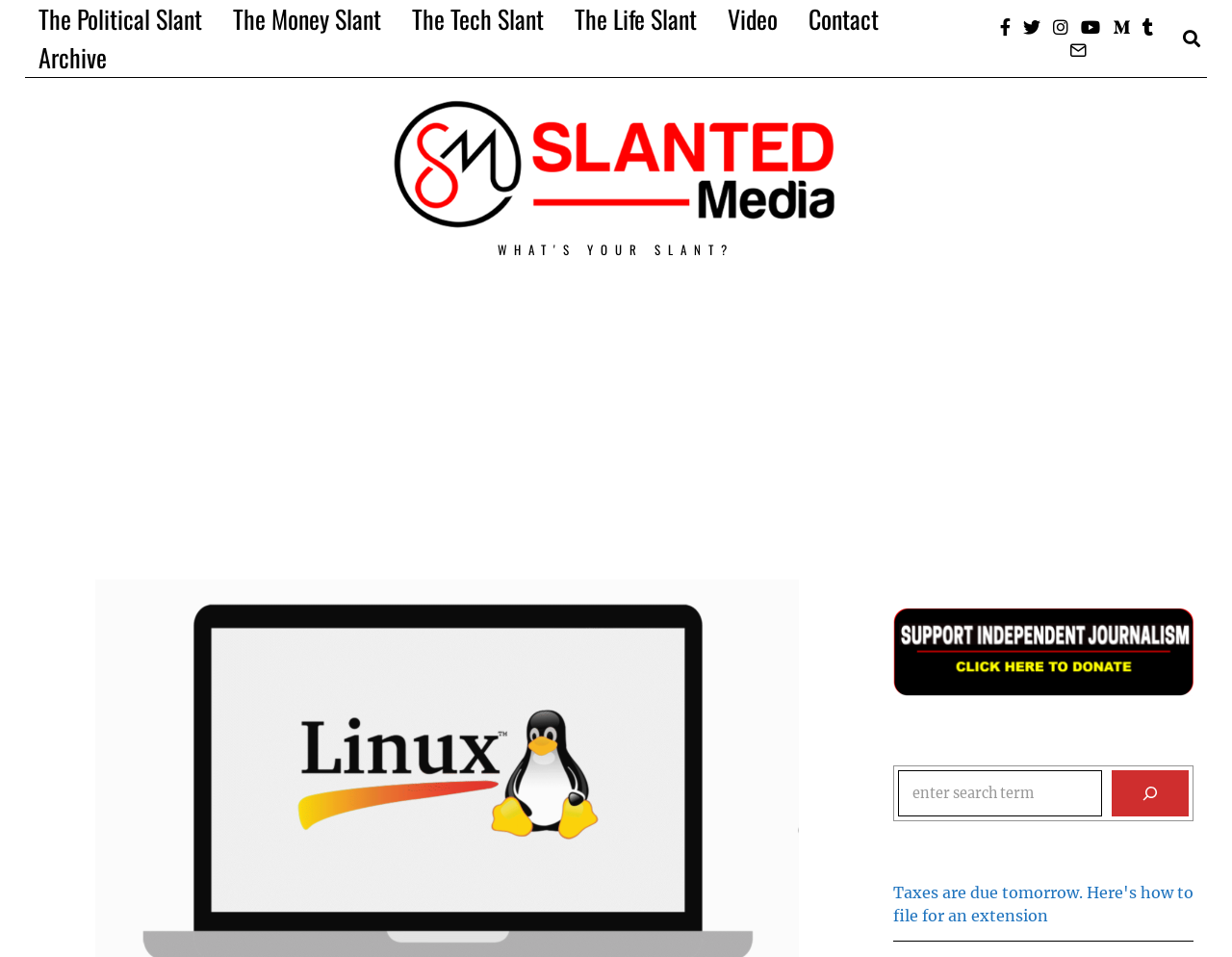Determine the bounding box coordinates of the section to be clicked to follow the instruction: "Read the article about taxes". The coordinates should be given as four float numbers between 0 and 1, formatted as [left, top, right, bottom].

[0.725, 0.922, 0.969, 0.967]